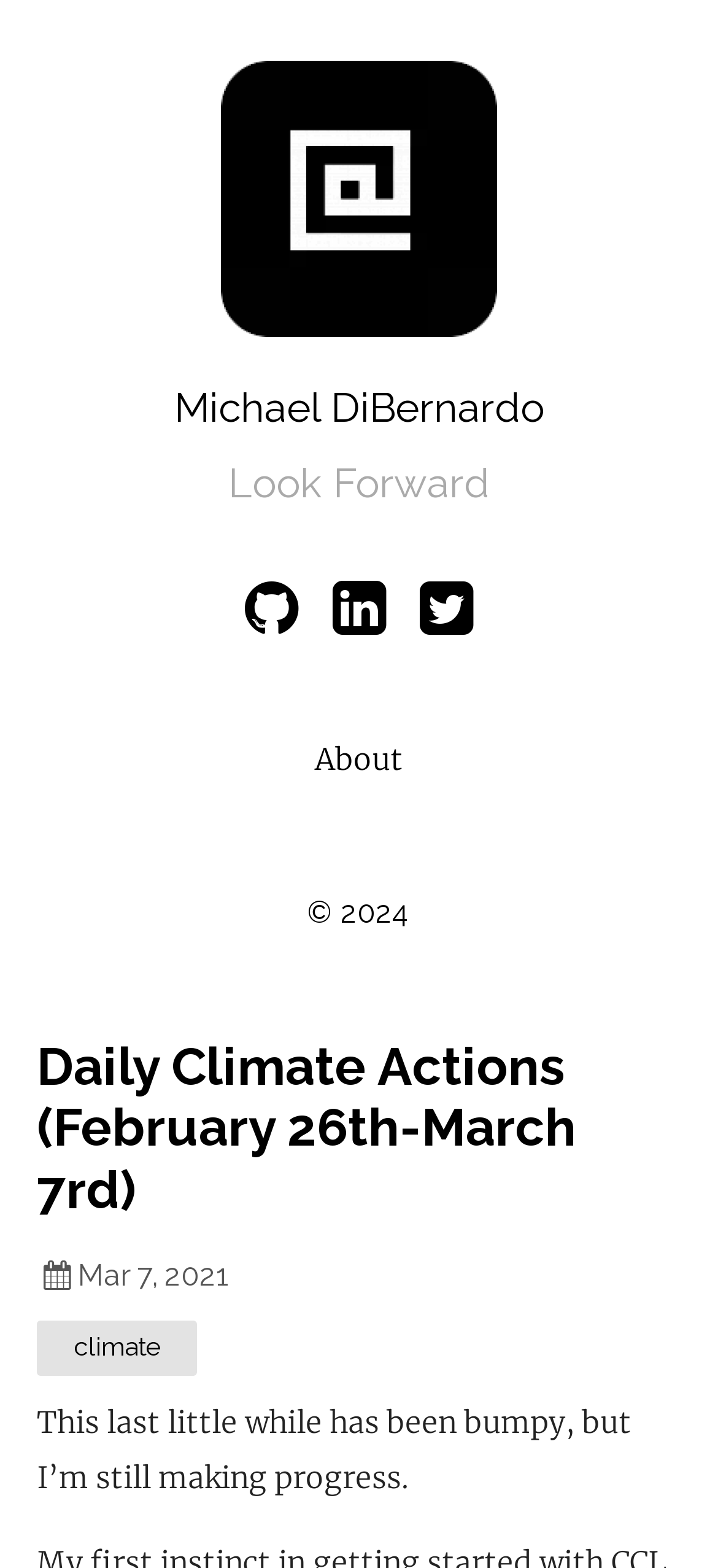Carefully examine the image and provide an in-depth answer to the question: Who is the author of the webpage?

The author of the webpage is Michael DiBernardo, which can be inferred from the link and image with the same name at the top of the page.